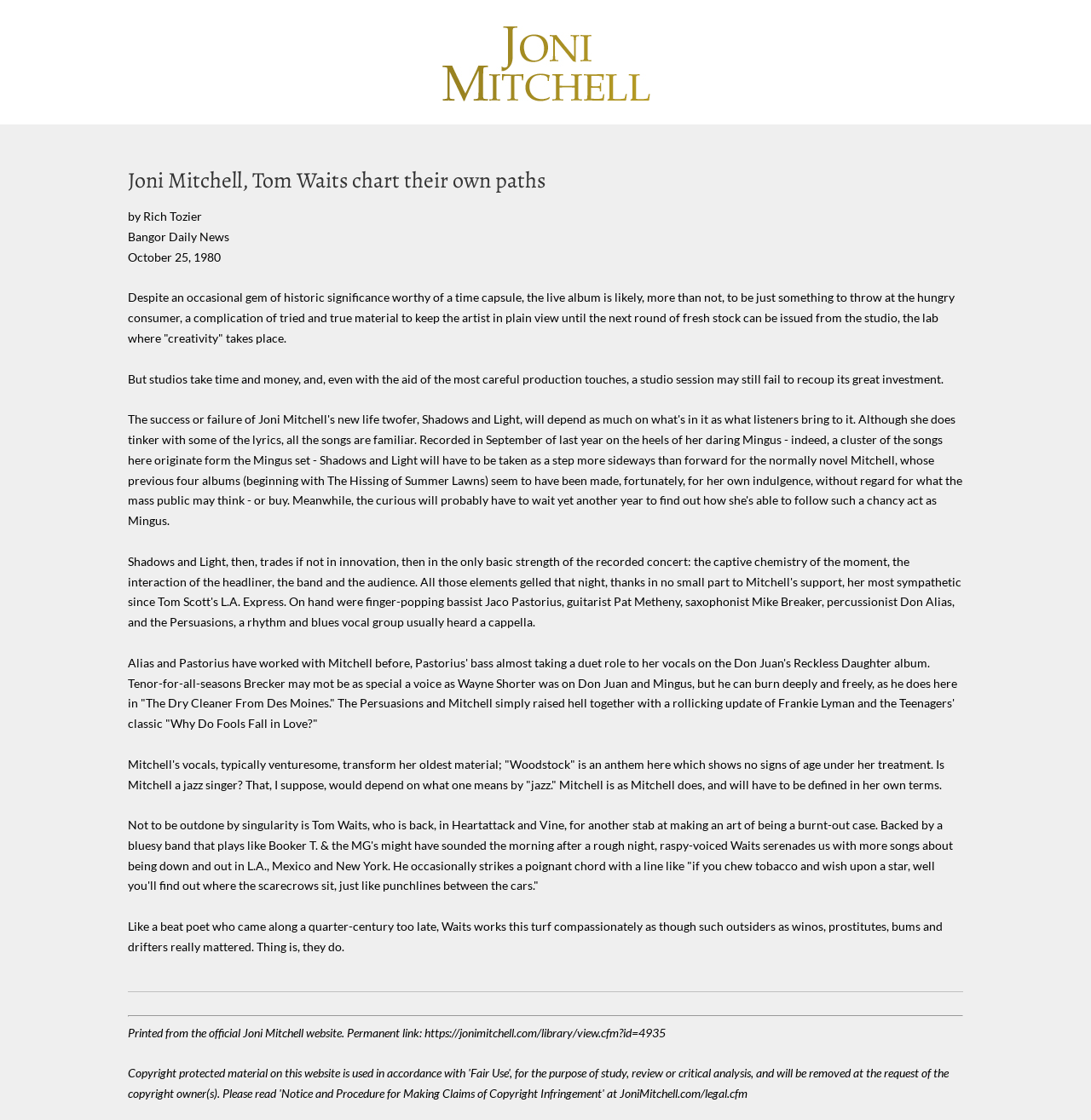Please answer the following query using a single word or phrase: 
Who is the jazz singer mentioned in the article?

Joni Mitchell